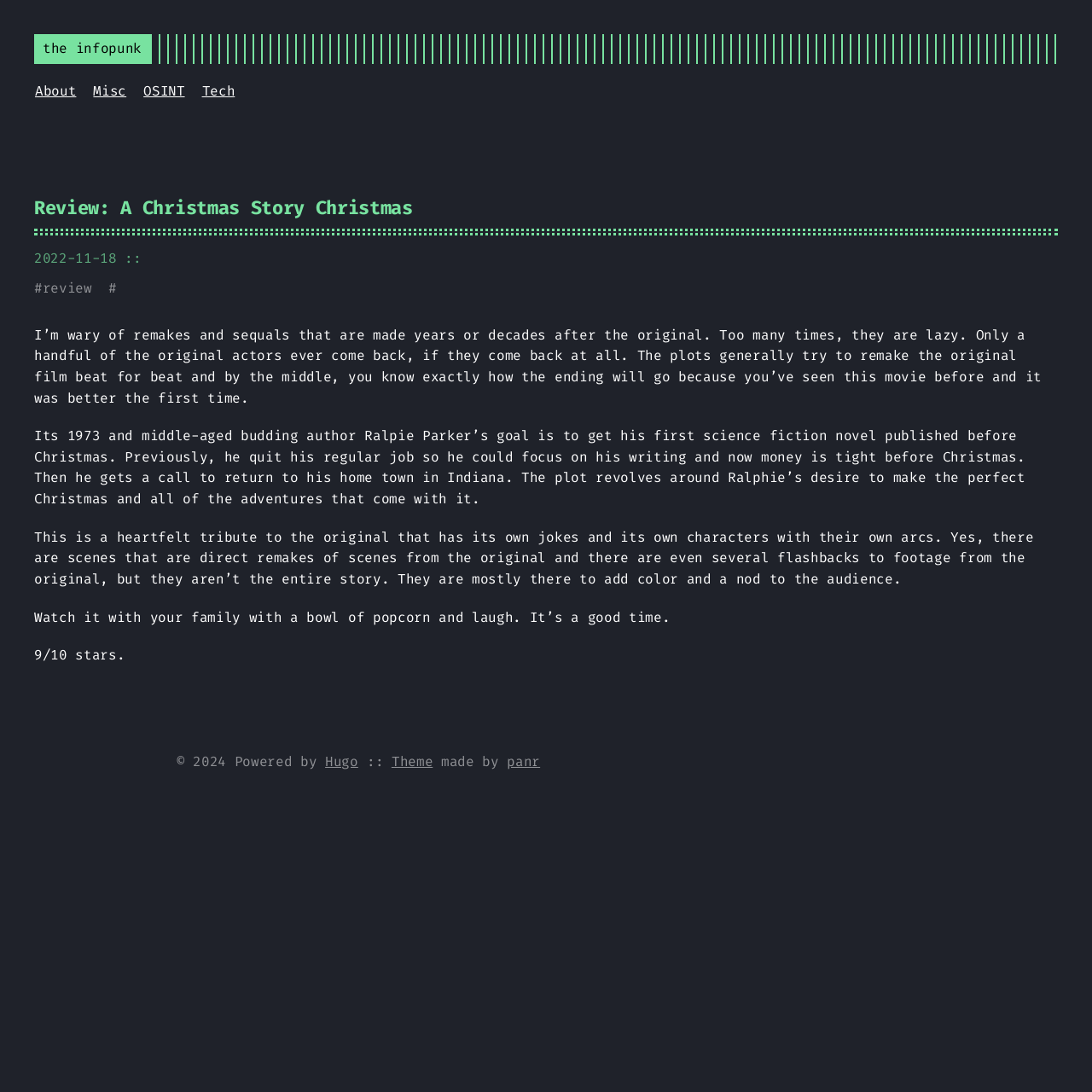What is the author's opinion of remakes and sequels?
Could you answer the question with a detailed and thorough explanation?

The author expresses their wariness of remakes and sequels, stating that they are often lazy and try to remake the original film beat for beat, which is mentioned in the first paragraph of the review.